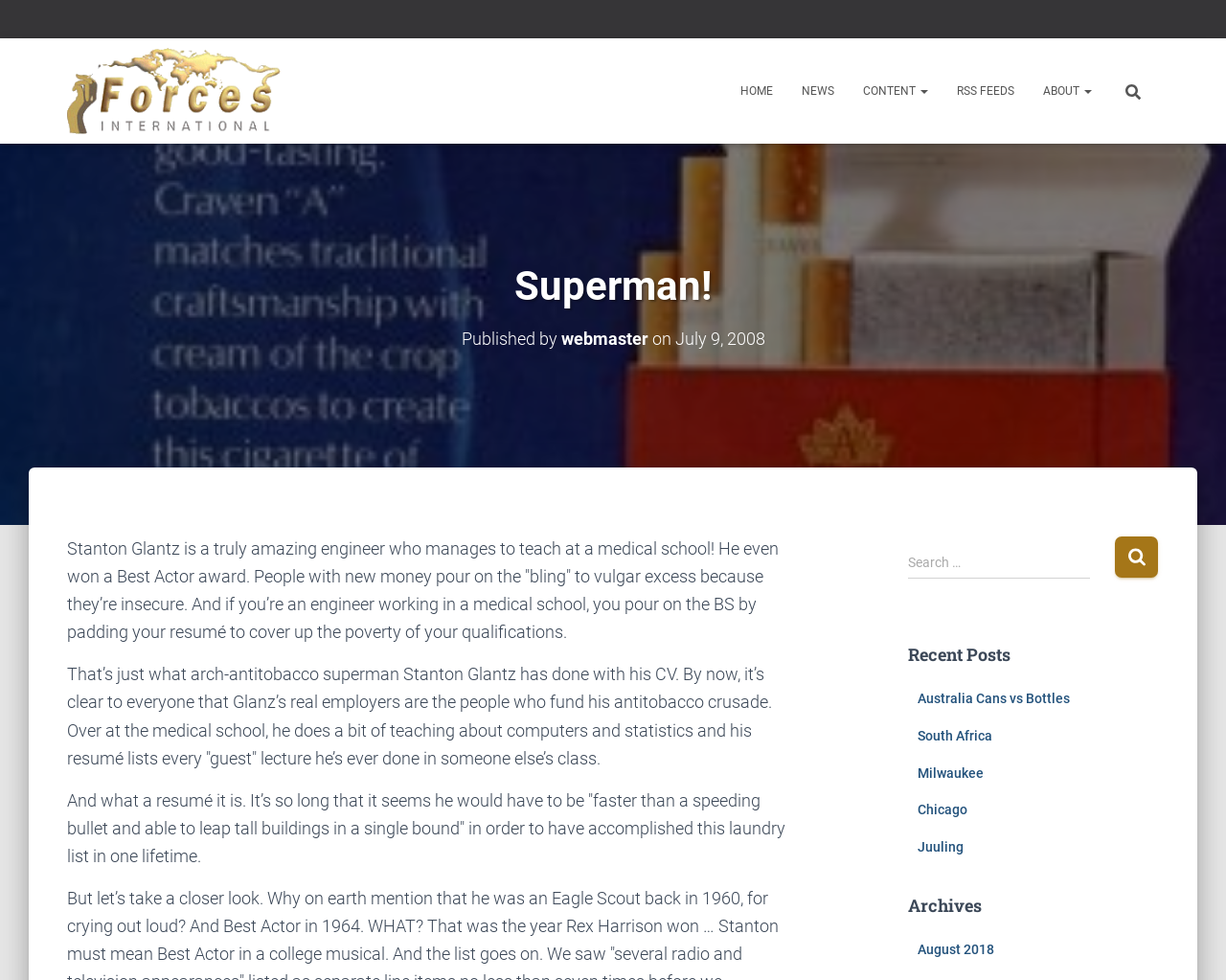Please locate the bounding box coordinates of the element that needs to be clicked to achieve the following instruction: "Learn about Rolfing Structural Integration". The coordinates should be four float numbers between 0 and 1, i.e., [left, top, right, bottom].

None